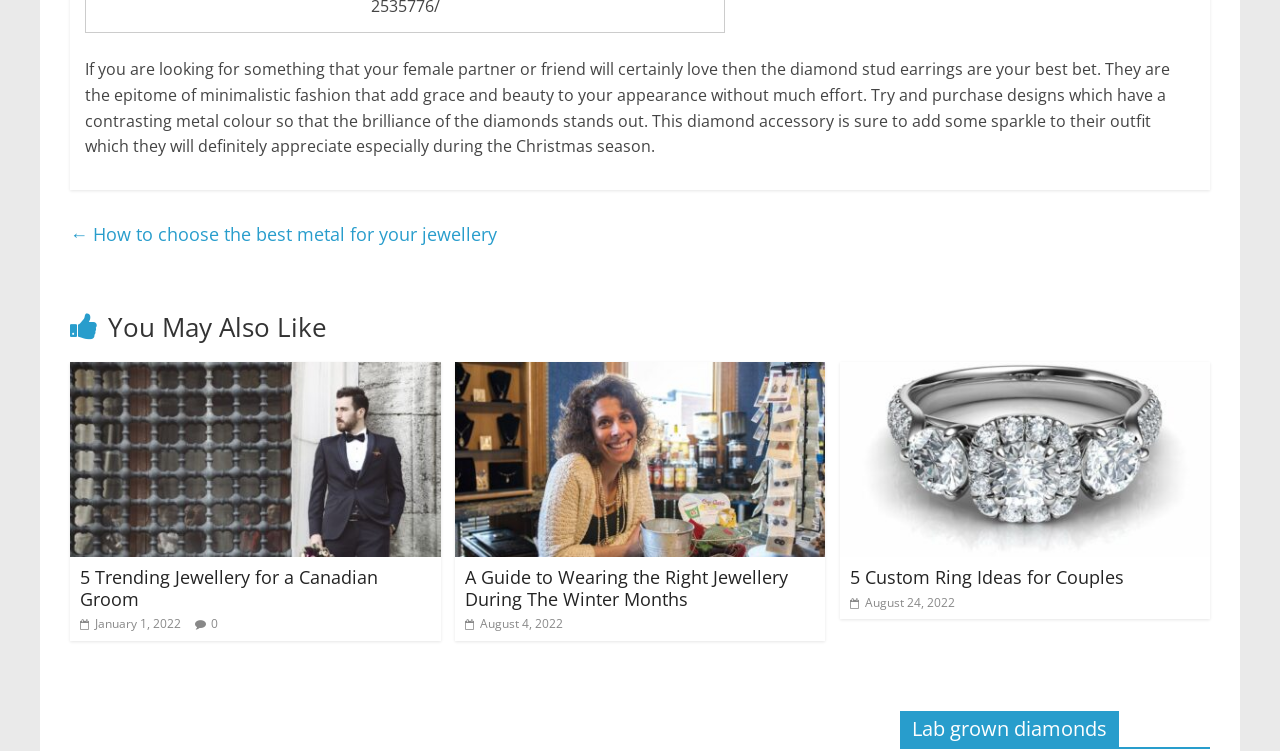Reply to the question with a brief word or phrase: What is the purpose of wearing the right jewellery during winter months?

To add sparkle to the outfit